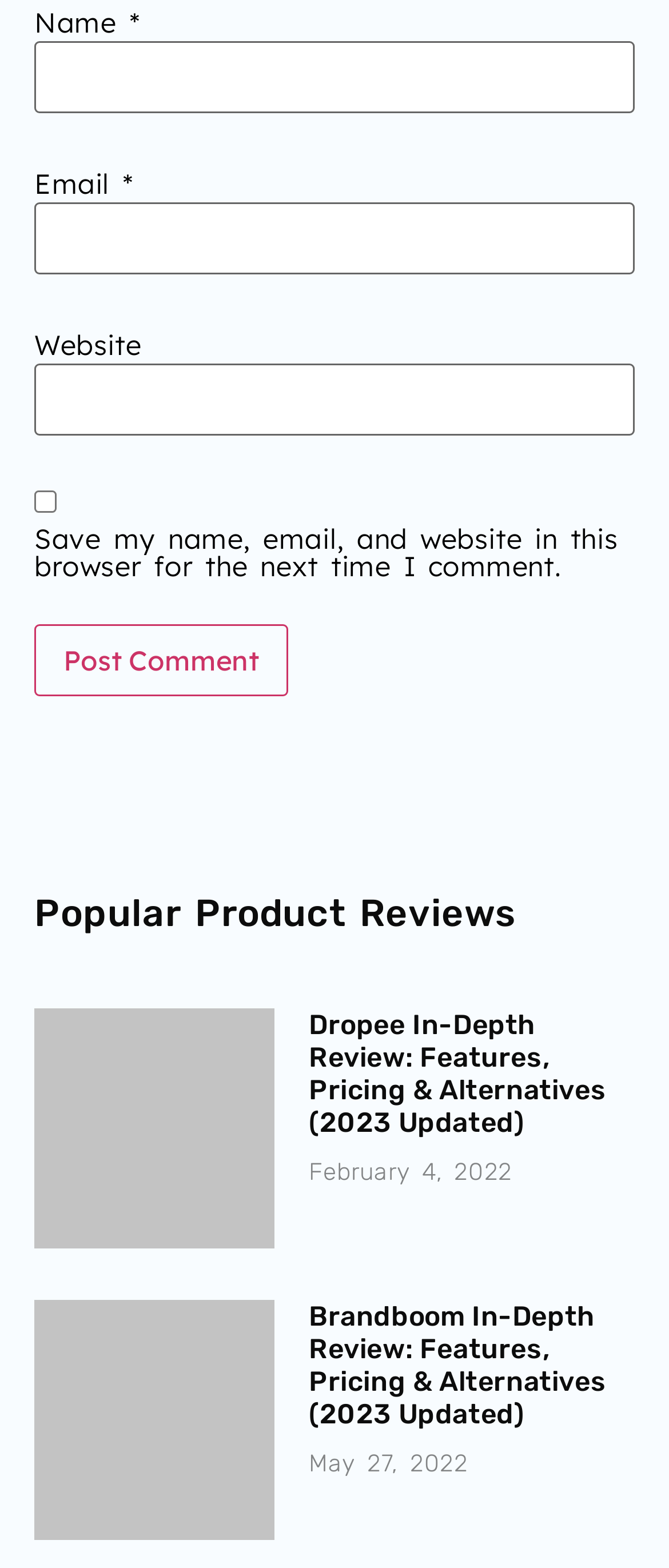Please determine the bounding box coordinates of the element to click on in order to accomplish the following task: "Enter your name". Ensure the coordinates are four float numbers ranging from 0 to 1, i.e., [left, top, right, bottom].

[0.051, 0.026, 0.949, 0.072]